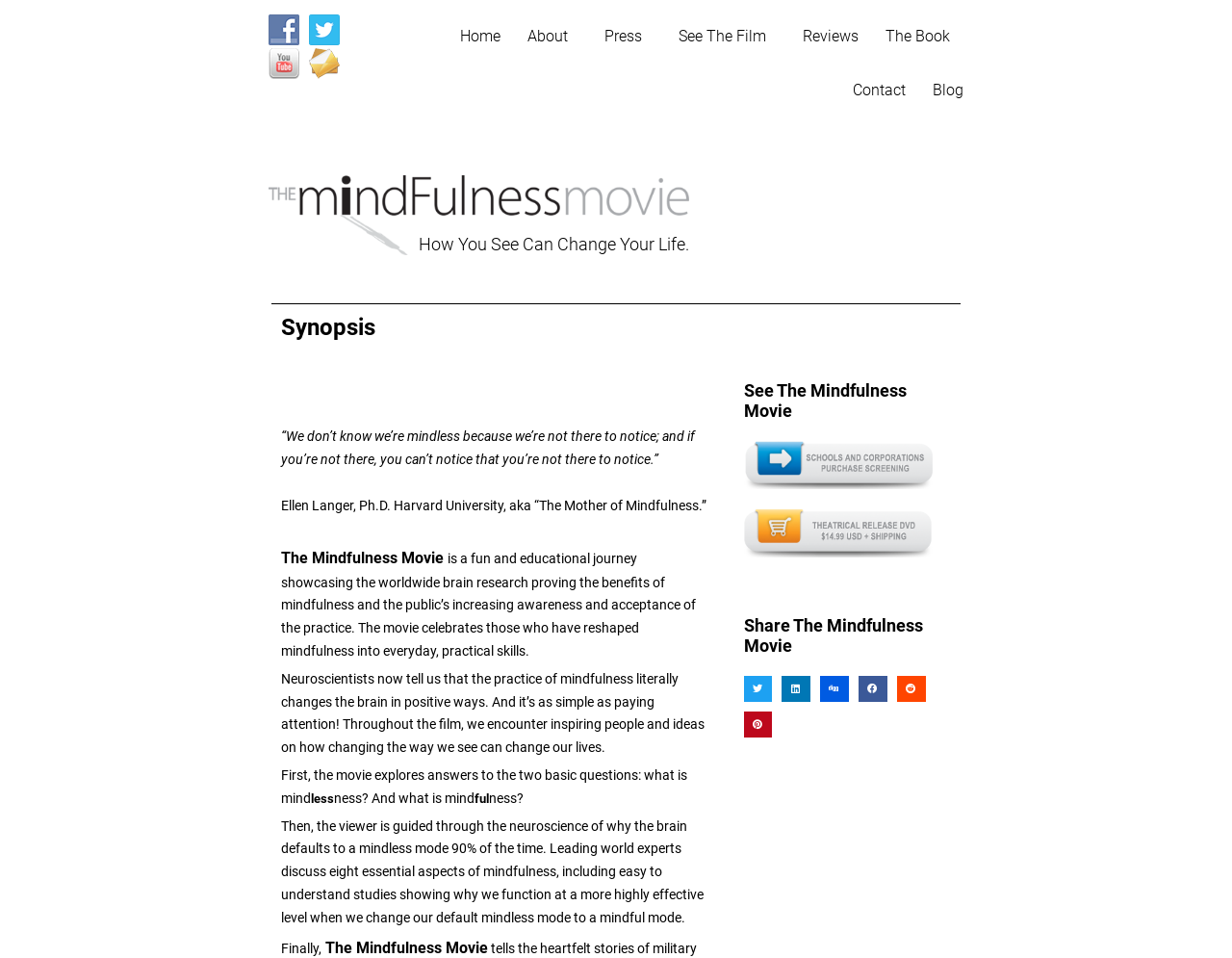Who is the author of the quote?
Deliver a detailed and extensive answer to the question.

I found the quote '“We don’t know we’re mindless because we’re not there to notice; and if you’re not there, you can’t notice that you’re not there to notice.”' on the webpage, and it is attributed to Ellen Langer, Ph.D. from Harvard University.